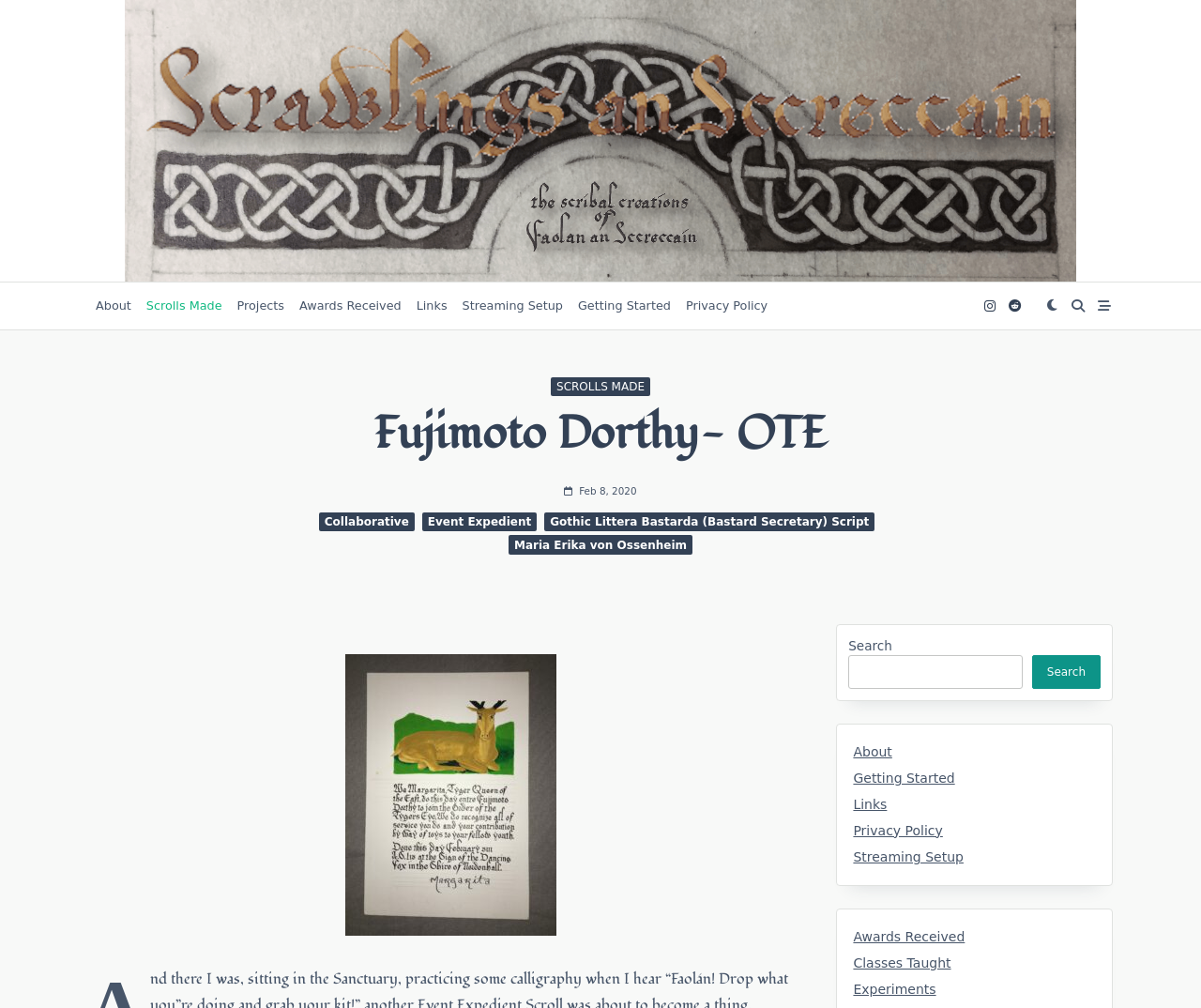How many social media links are there?
Using the image as a reference, give an elaborate response to the question.

There are three social media links, represented by the icons '', '', and '', located at the top right corner of the webpage.